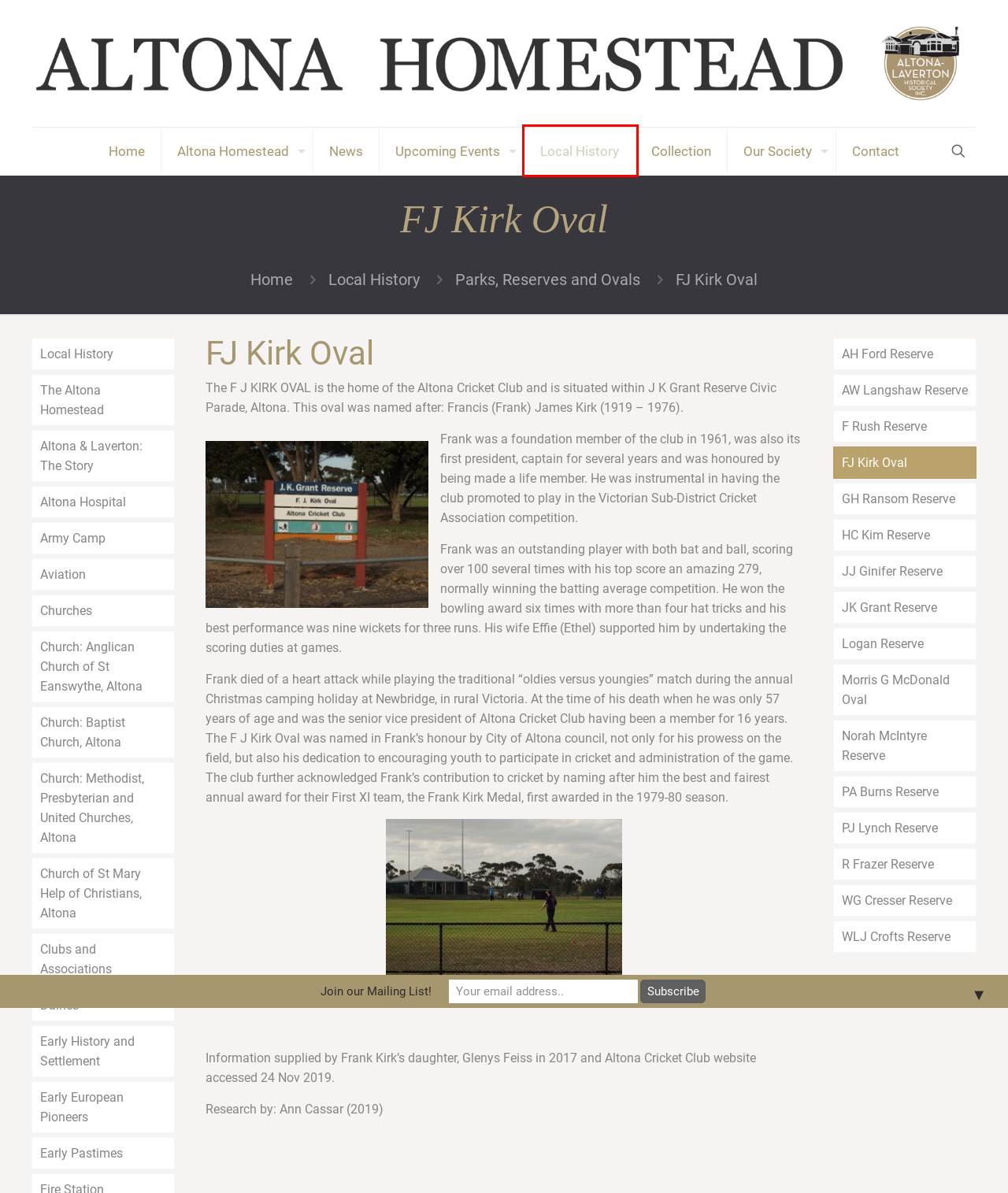Inspect the screenshot of a webpage with a red rectangle bounding box. Identify the webpage description that best corresponds to the new webpage after clicking the element inside the bounding box. Here are the candidates:
A. Clubs and Associations – Altona Homestead – Home of the Altona Laverton Historical Society
B. AH Ford Reserve – Altona Homestead – Home of the Altona Laverton Historical Society
C. Altona Homestead – Altona Homestead – Home of the Altona Laverton Historical Society
D. Collection – Altona Homestead – Home of the Altona Laverton Historical Society
E. PA Burns Reserve – Altona Homestead – Home of the Altona Laverton Historical Society
F. Local History – Altona Homestead – Home of the Altona Laverton Historical Society
G. Early European Pioneers – Altona Homestead – Home of the Altona Laverton Historical Society
H. AW Langshaw Reserve – Altona Homestead – Home of the Altona Laverton Historical Society

F